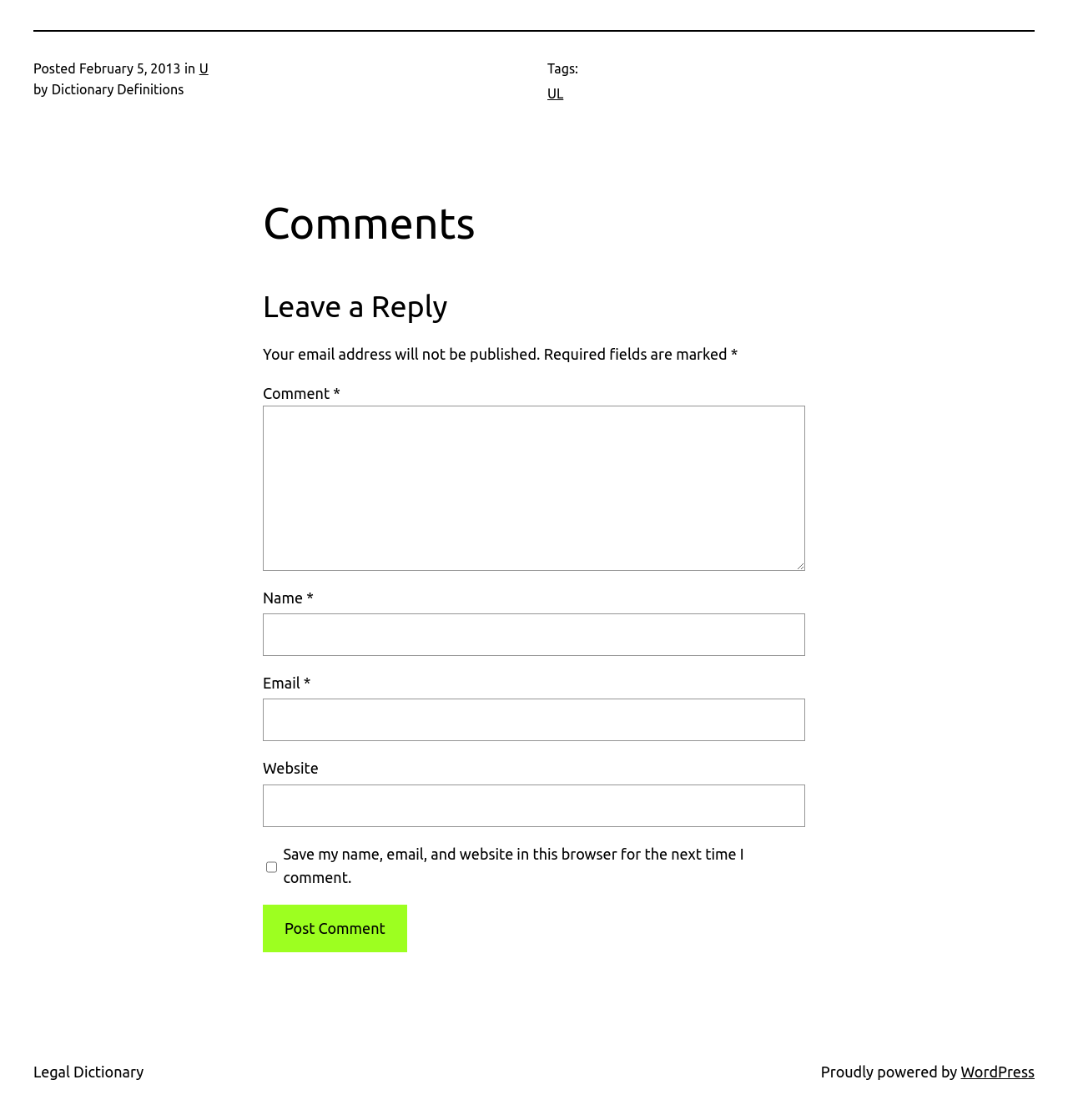What is the function of the button at the bottom of the page?
Based on the image, answer the question with as much detail as possible.

I determined the function of the button by looking at its text 'Post Comment' and its position at the bottom of the page, which suggests that it is a submission button for the comment form.